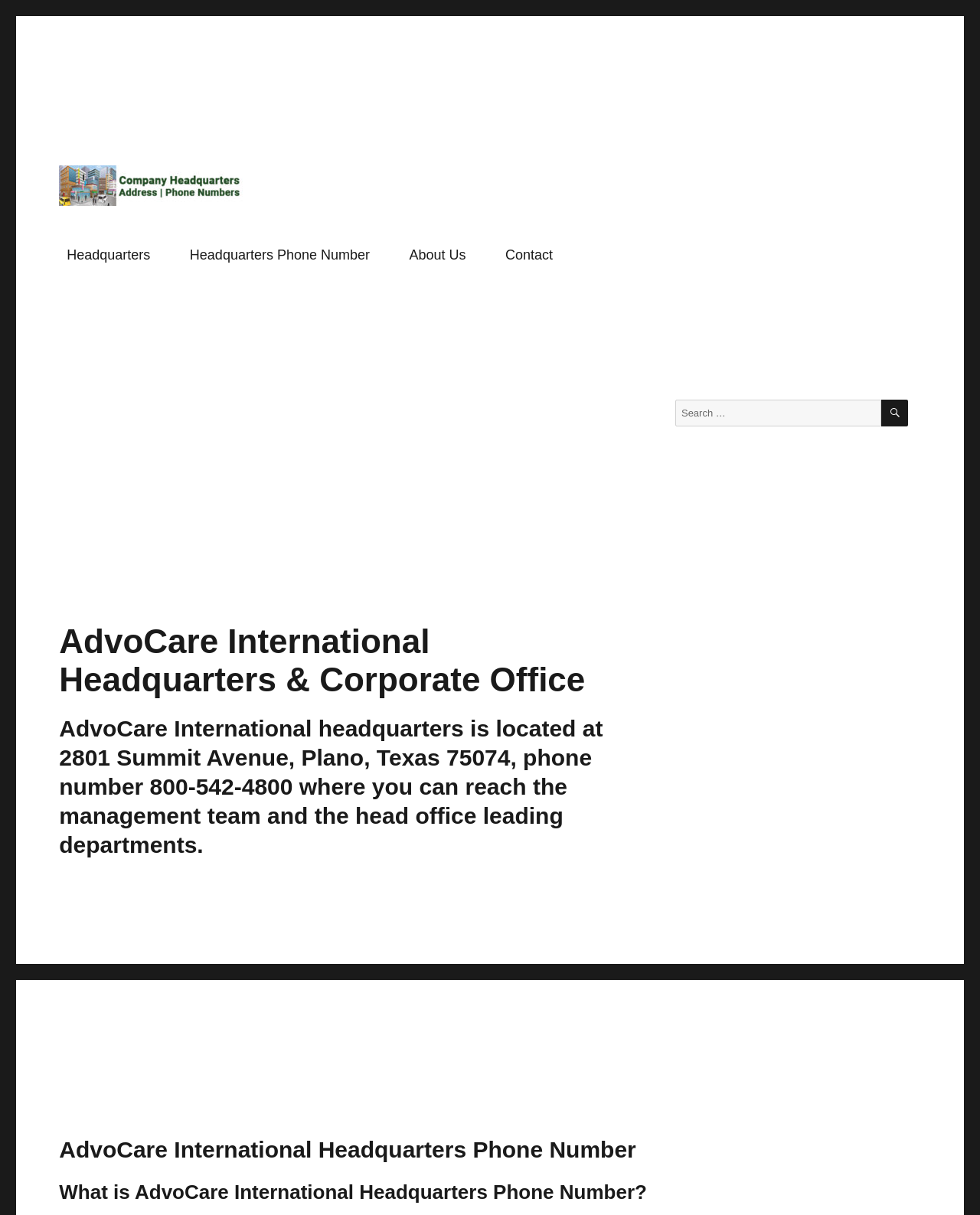Analyze and describe the webpage in a detailed narrative.

The webpage is about AdvoCare International Headquarters, with a prominent heading at the top center of the page stating "AdvoCare International Headquarters & Corporate Office". Below this heading, there is a link and an image with the text "Company Headquarters Address | Phone Numbers" on the top left side of the page. 

To the right of this link, there is a brief description of the company, stating that it is a leading directory hub for thousands of companies nationally and internationally. 

On the top right side of the page, there is a navigation menu labeled "Primary Menu" with four links: "Headquarters", "Headquarters Phone Number", "About Us", and "Contact". 

Below the navigation menu, there are three headings that provide information about AdvoCare International Headquarters. The first heading states the headquarters' address and phone number. The second heading is "AdvoCare International Headquarters Phone Number", and the third heading asks "What is AdvoCare International Headquarters Phone Number?" 

At the bottom center of the page, there is a search bar with a label "Search for:" and a search button with a magnifying glass icon.